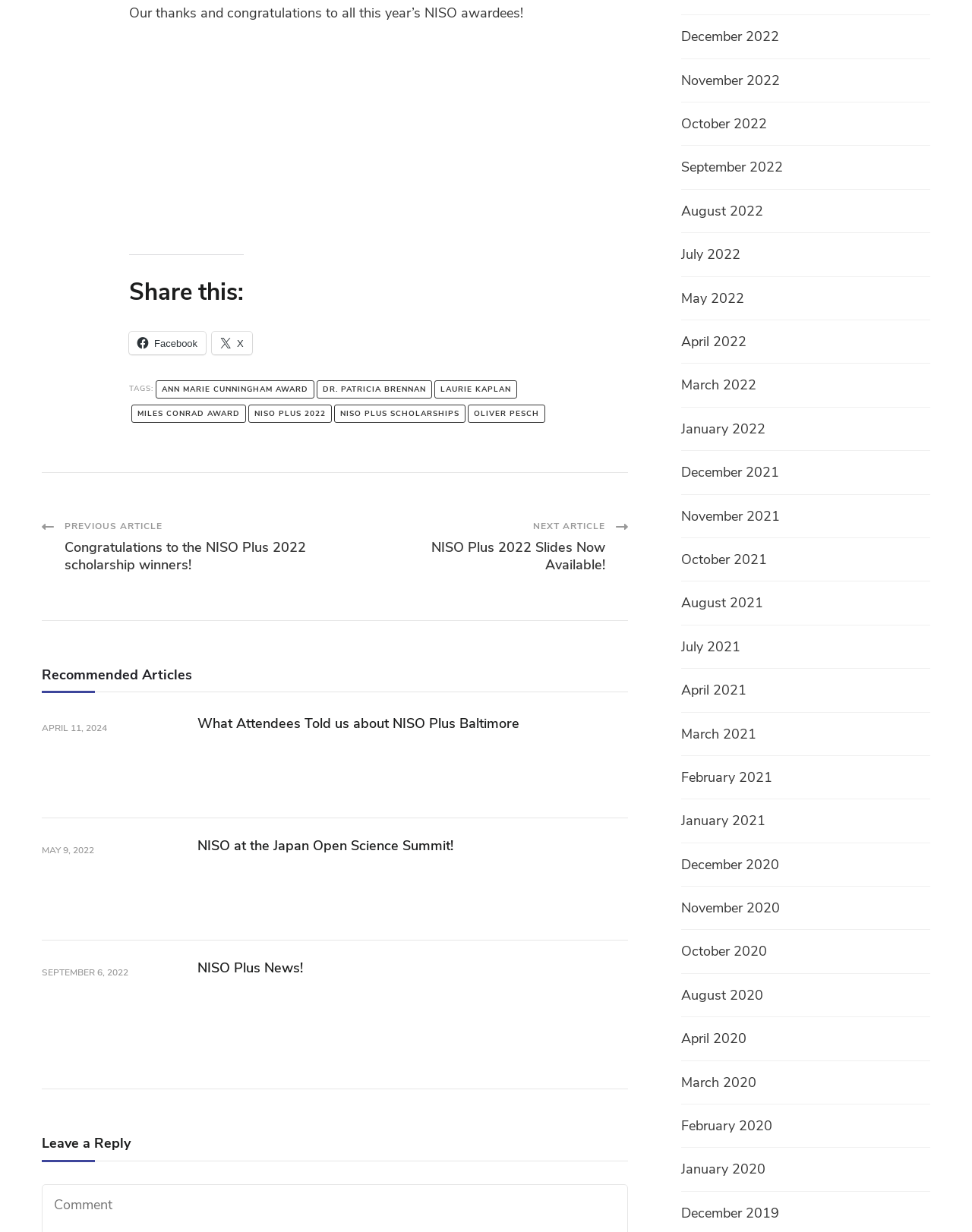What is the purpose of the 'Post Navigation' section?
Look at the screenshot and give a one-word or phrase answer.

To navigate to previous or next article